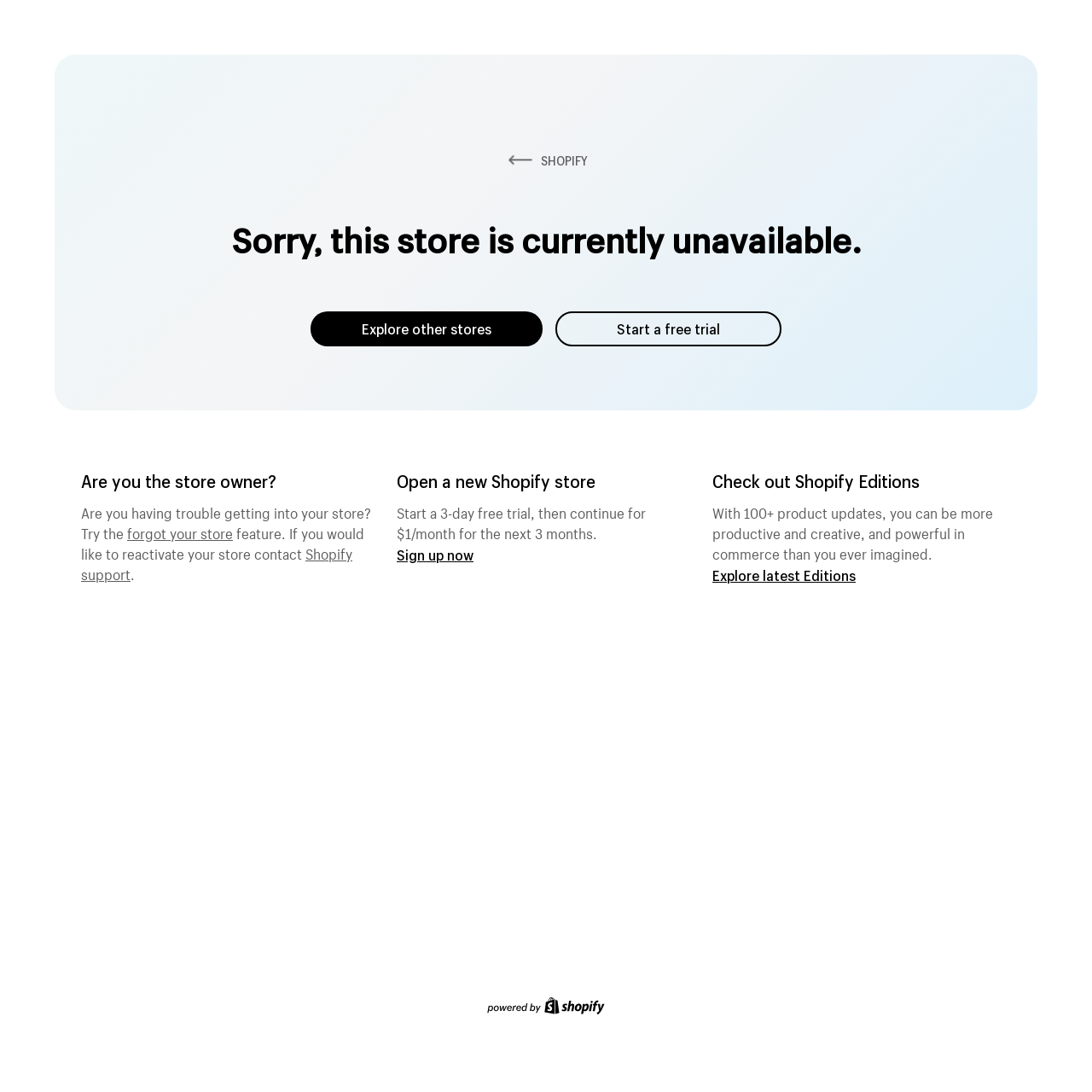Describe all the visual and textual components of the webpage comprehensively.

The webpage appears to be a Shopify ecommerce platform page. At the top, there is a prominent link to "SHOPIFY" accompanied by an image, likely the company's logo. Below this, a heading announces that the store is currently unavailable. 

To the right of this heading, there are two links: "Explore other stores" and "Start a free trial". 

Further down, a section targets the store owner, asking if they are having trouble accessing their store. This section provides a link to recover a forgotten store and contact Shopify support. 

Adjacent to this section, an invitation to open a new Shopify store is presented, along with a promotional offer for a 3-day free trial and a discounted monthly rate for the next three months. A "Sign up now" link is provided to take advantage of this offer.

On the right side of the page, a section promotes Shopify Editions, highlighting over 100 product updates that can enhance productivity, creativity, and commerce. A link to "Explore latest Editions" is provided for more information.

At the bottom of the page, there is a content information section with an image, likely a footer element.